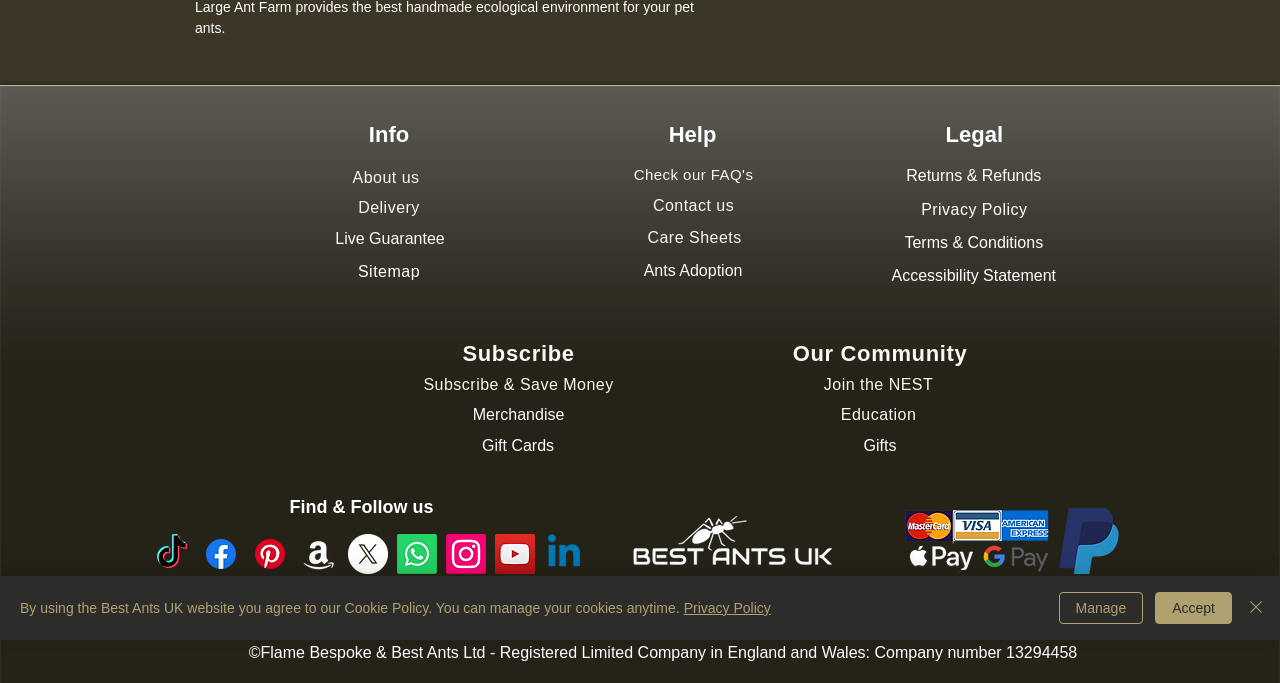Find the bounding box coordinates of the UI element according to this description: "Sitemap".

[0.28, 0.385, 0.328, 0.41]